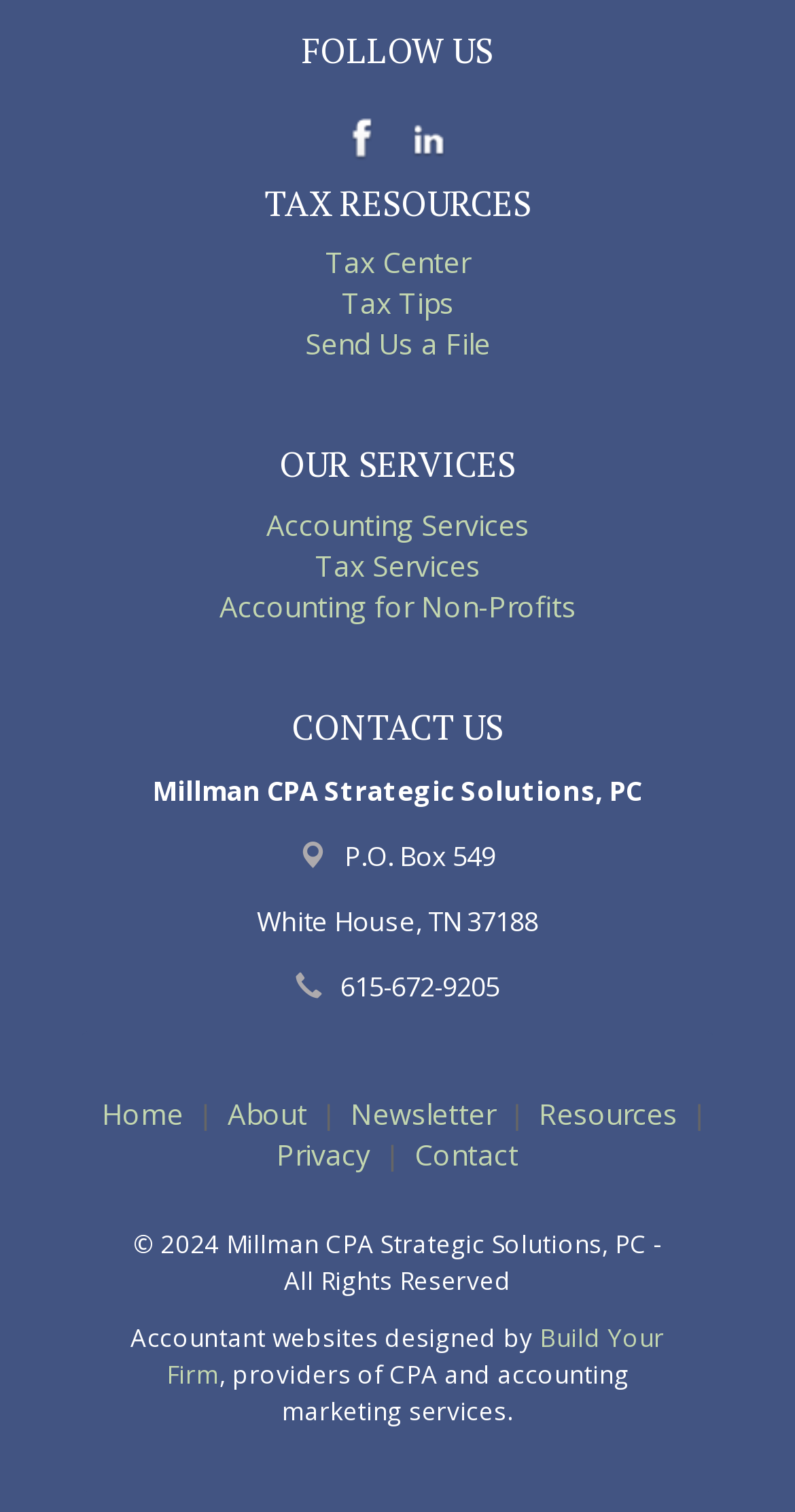Locate the bounding box coordinates of the area you need to click to fulfill this instruction: 'Contact us'. The coordinates must be in the form of four float numbers ranging from 0 to 1: [left, top, right, bottom].

[0.508, 0.748, 0.665, 0.779]